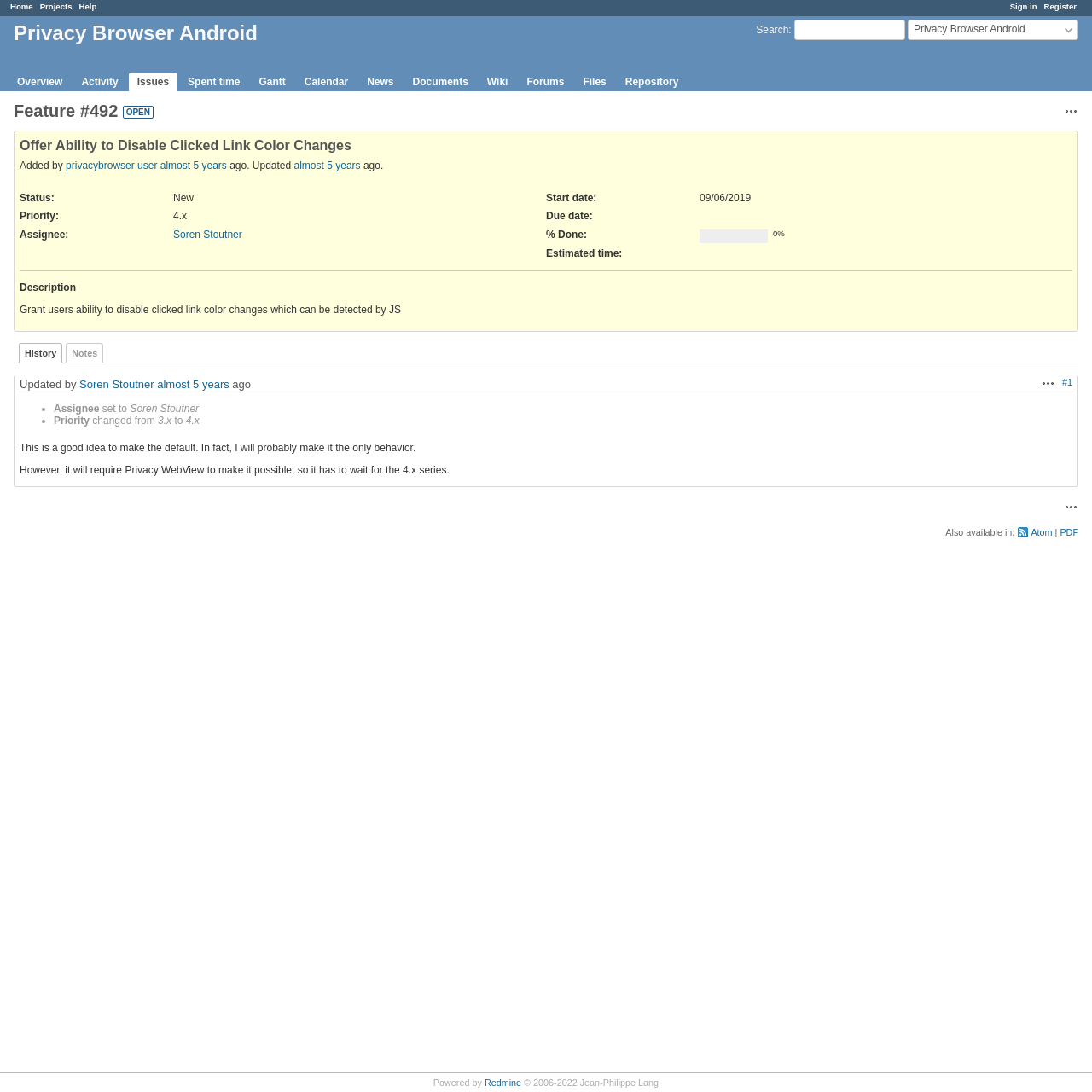Identify the bounding box for the given UI element using the description provided. Coordinates should be in the format (top-left x, top-left y, bottom-right x, bottom-right y) and must be between 0 and 1. Here is the description: almost 5 years

[0.269, 0.146, 0.33, 0.157]